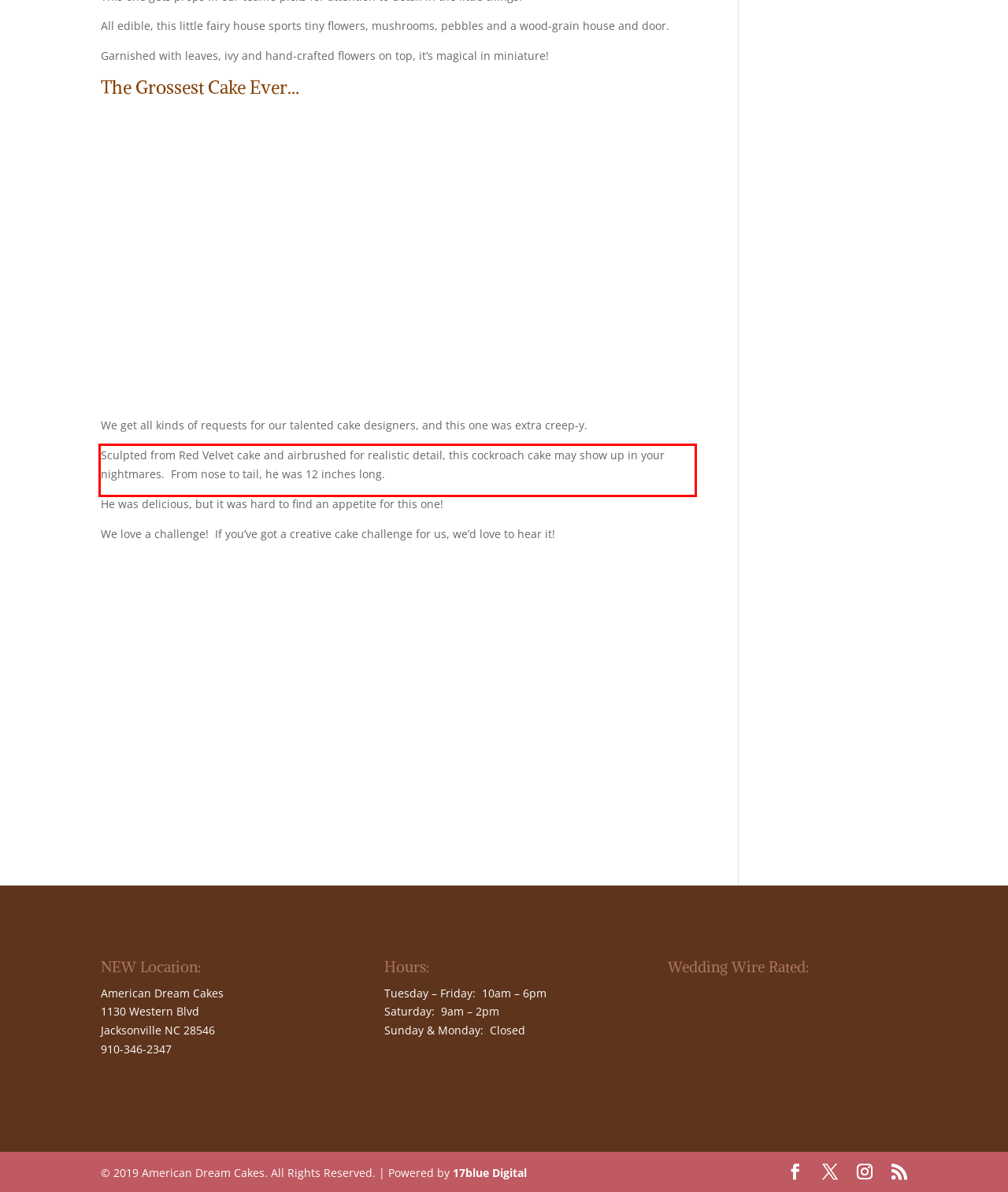Look at the webpage screenshot and recognize the text inside the red bounding box.

Sculpted from Red Velvet cake and airbrushed for realistic detail, this cockroach cake may show up in your nightmares. From nose to tail, he was 12 inches long.